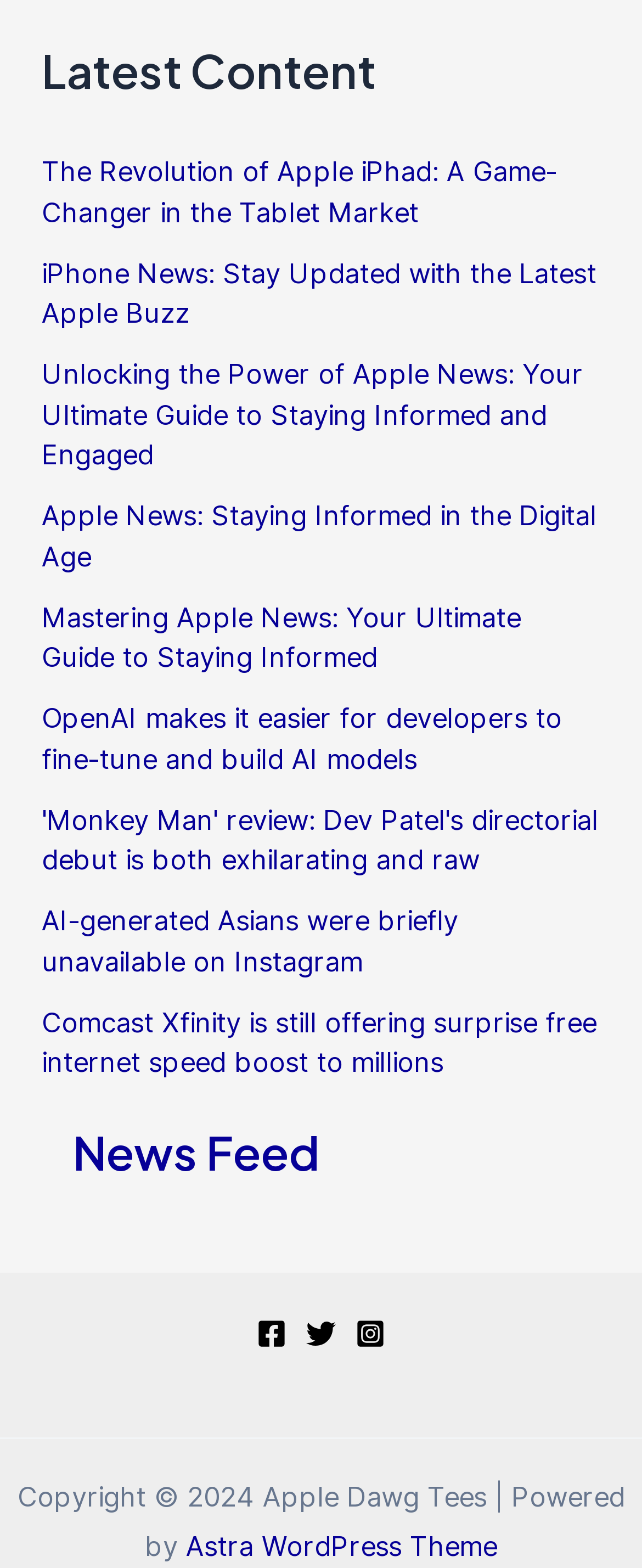What year is mentioned in the copyright section? Analyze the screenshot and reply with just one word or a short phrase.

2024